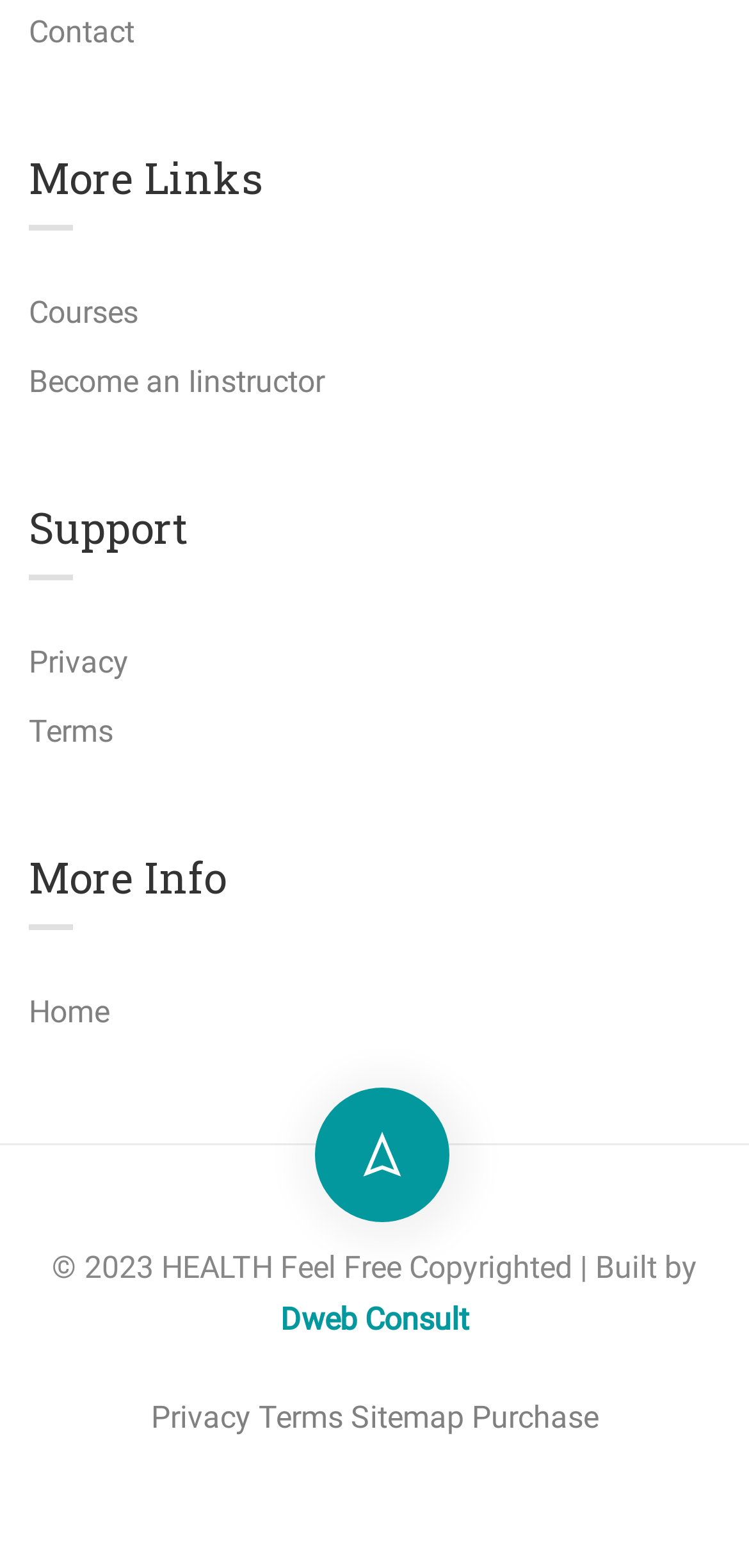Please give a succinct answer using a single word or phrase:
What is the category above the 'Courses' link?

More Links